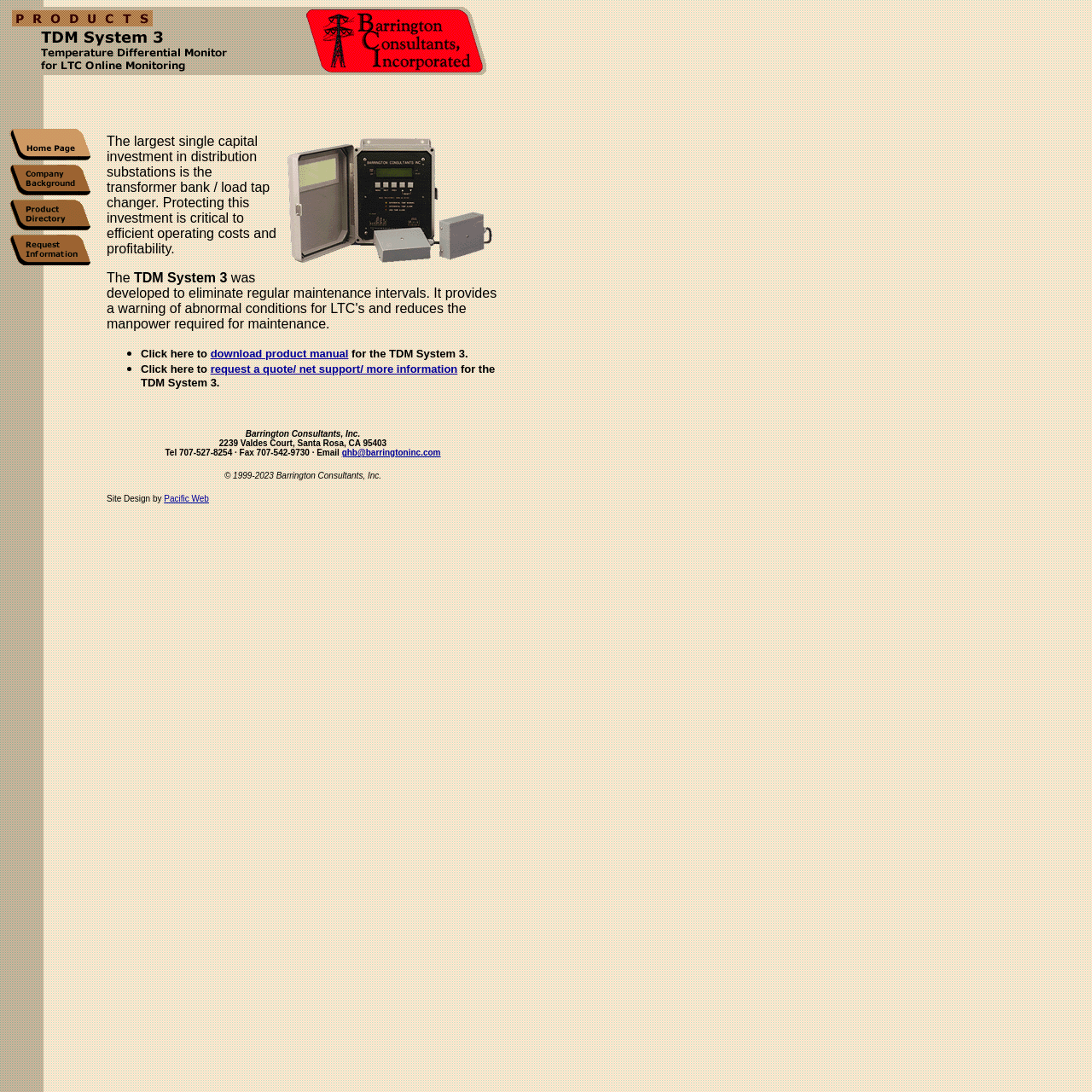Given the element description: "ABOUT", predict the bounding box coordinates of this UI element. The coordinates must be four float numbers between 0 and 1, given as [left, top, right, bottom].

None